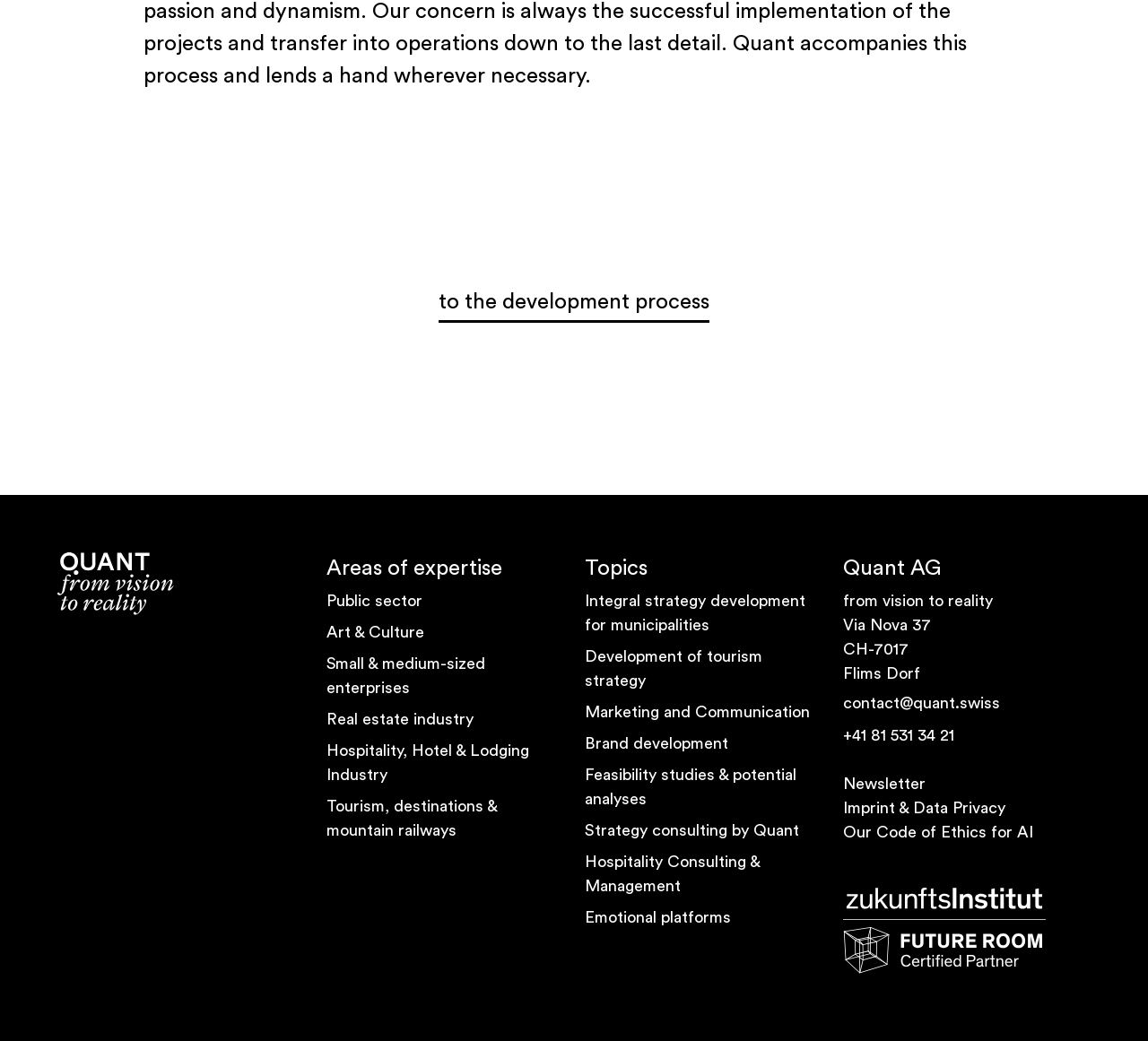Select the bounding box coordinates of the element I need to click to carry out the following instruction: "Read the Imprint & Data Privacy".

[0.734, 0.765, 0.876, 0.788]